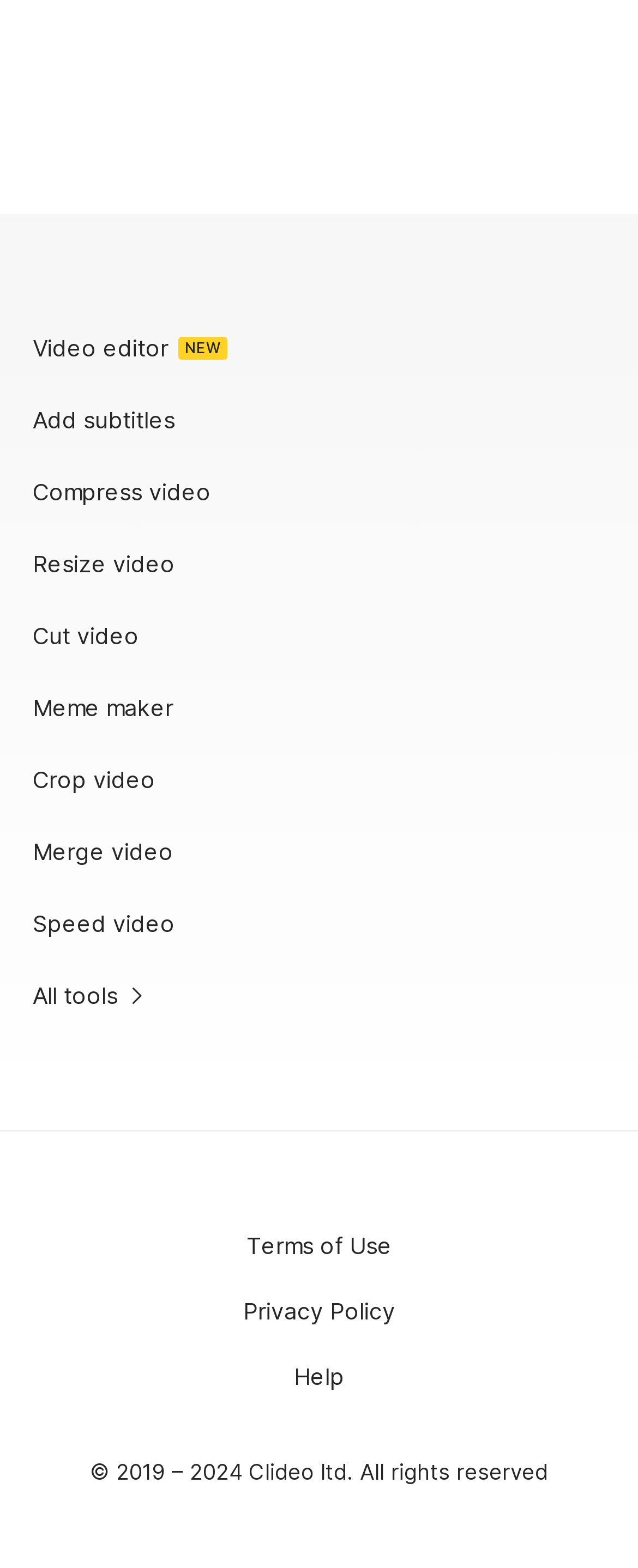Identify the bounding box for the UI element described as: "Video editor NEW". Ensure the coordinates are four float numbers between 0 and 1, formatted as [left, top, right, bottom].

[0.0, 0.199, 1.0, 0.245]